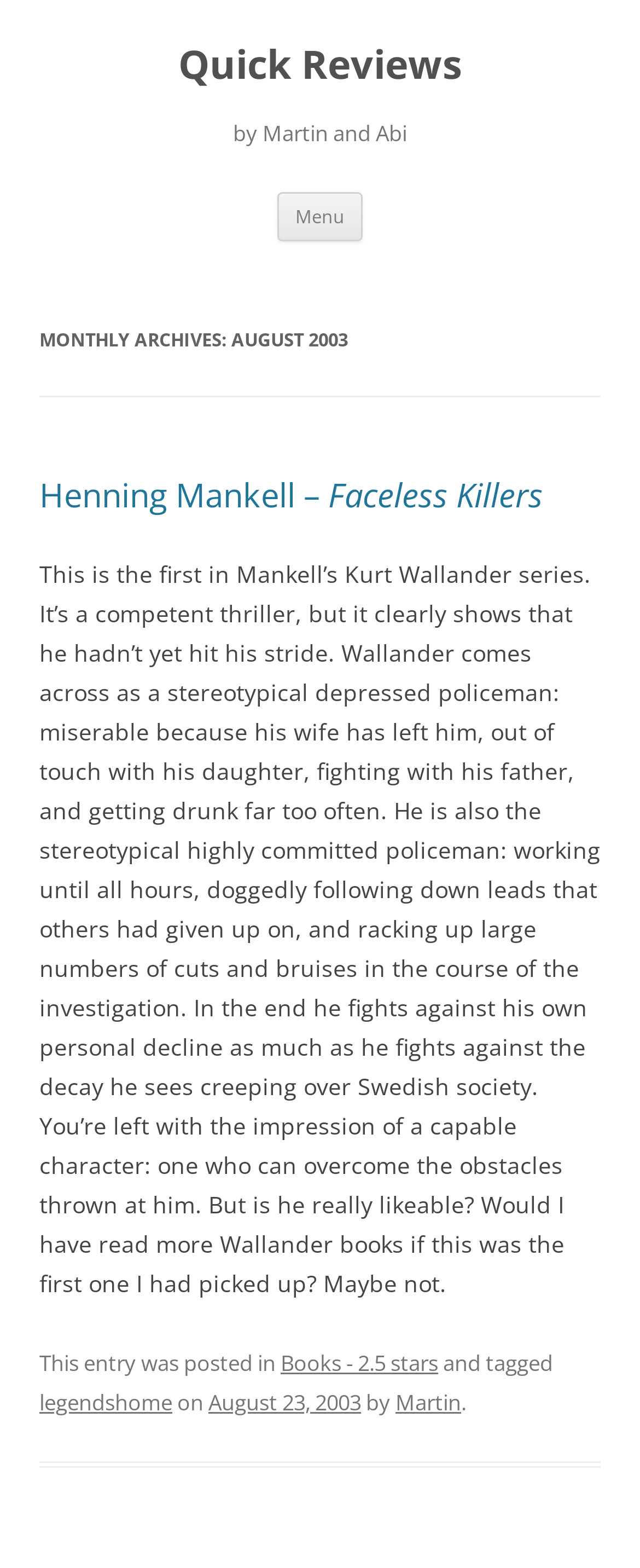What is the name of the policeman in the book 'Henning Mankell – Faceless Killers'? Based on the screenshot, please respond with a single word or phrase.

Kurt Wallander